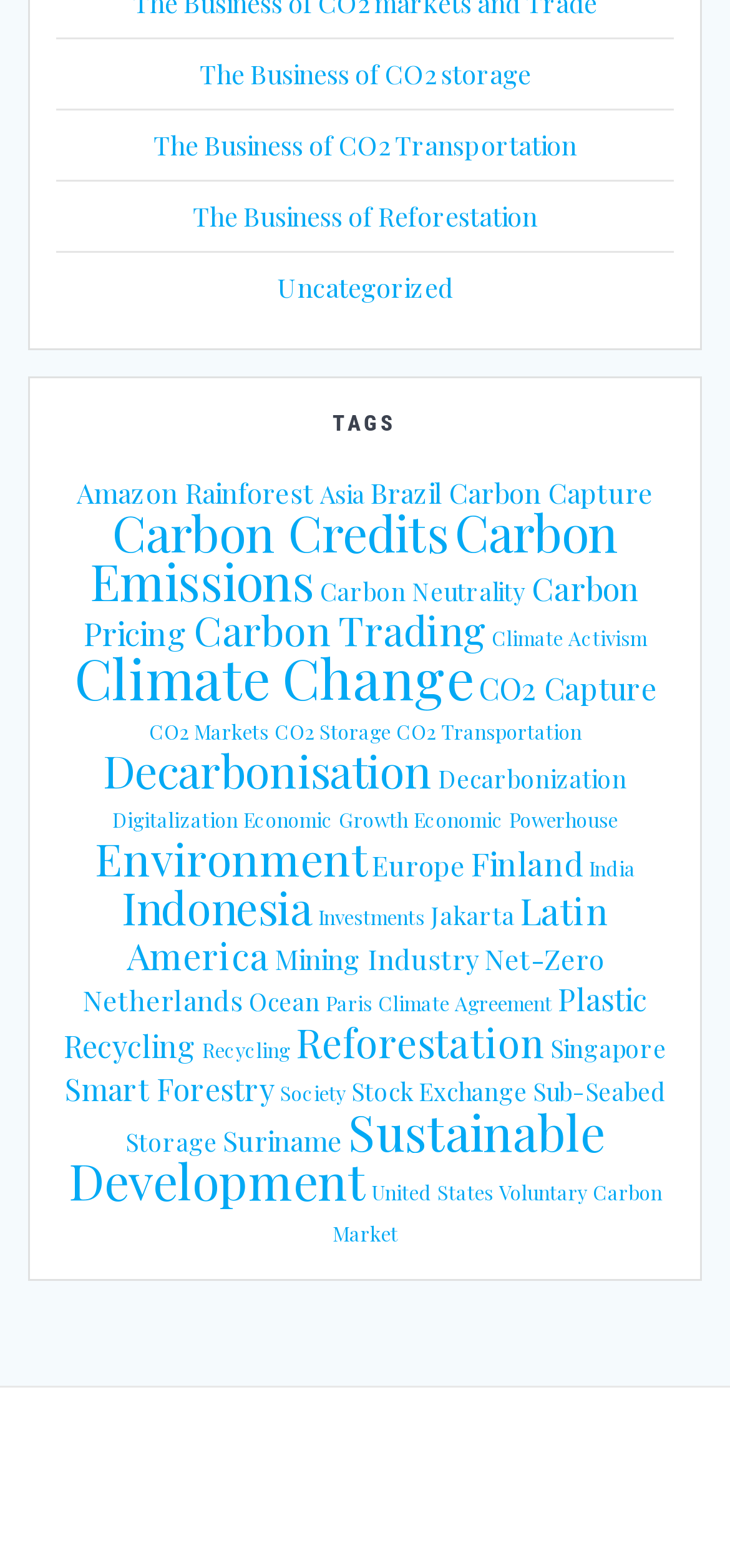How many items are related to Carbon Credits?
Examine the image and give a concise answer in one word or a short phrase.

28 items